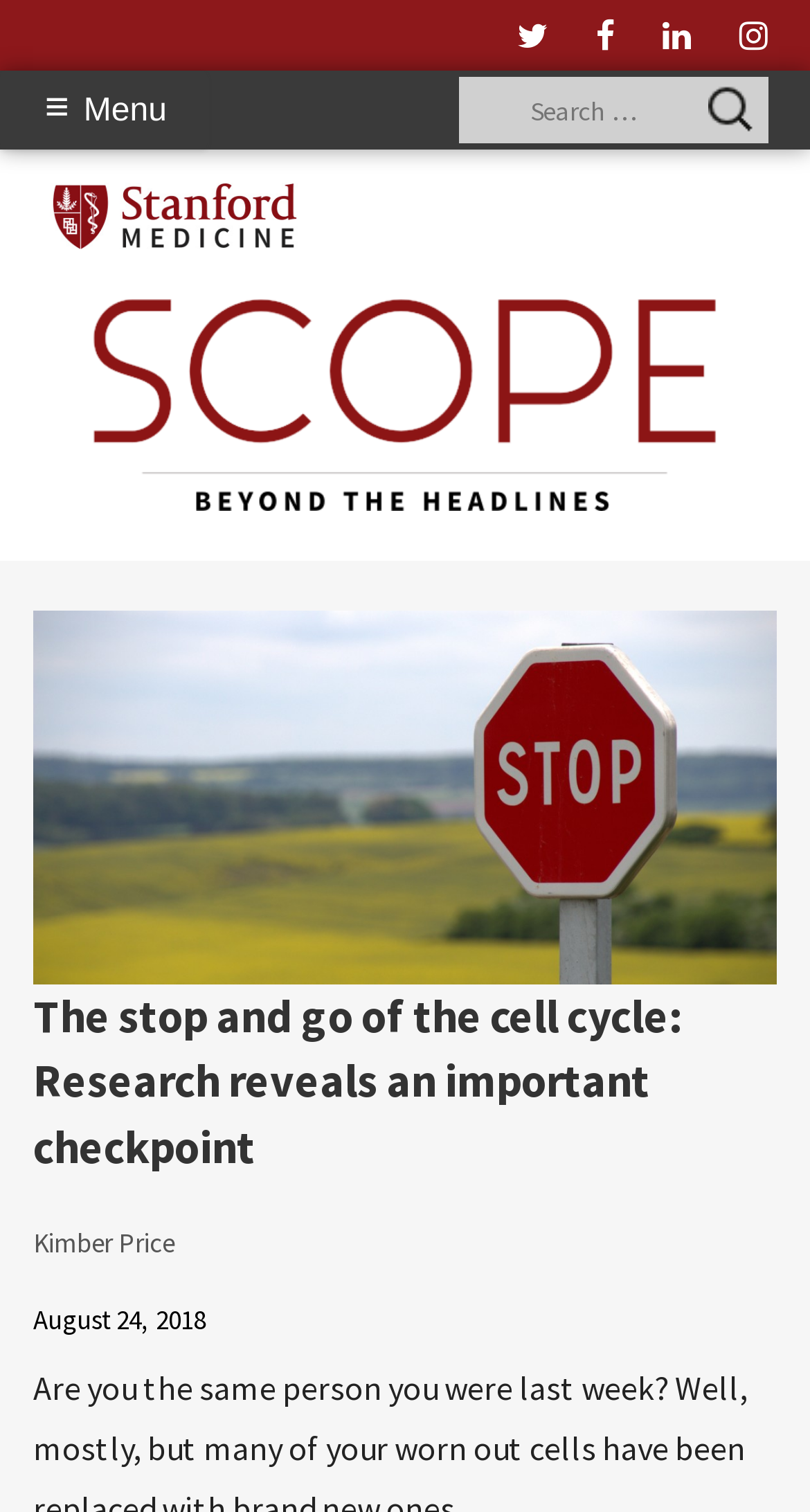Determine the bounding box coordinates of the element's region needed to click to follow the instruction: "Search for something". Provide these coordinates as four float numbers between 0 and 1, formatted as [left, top, right, bottom].

[0.568, 0.051, 0.949, 0.095]